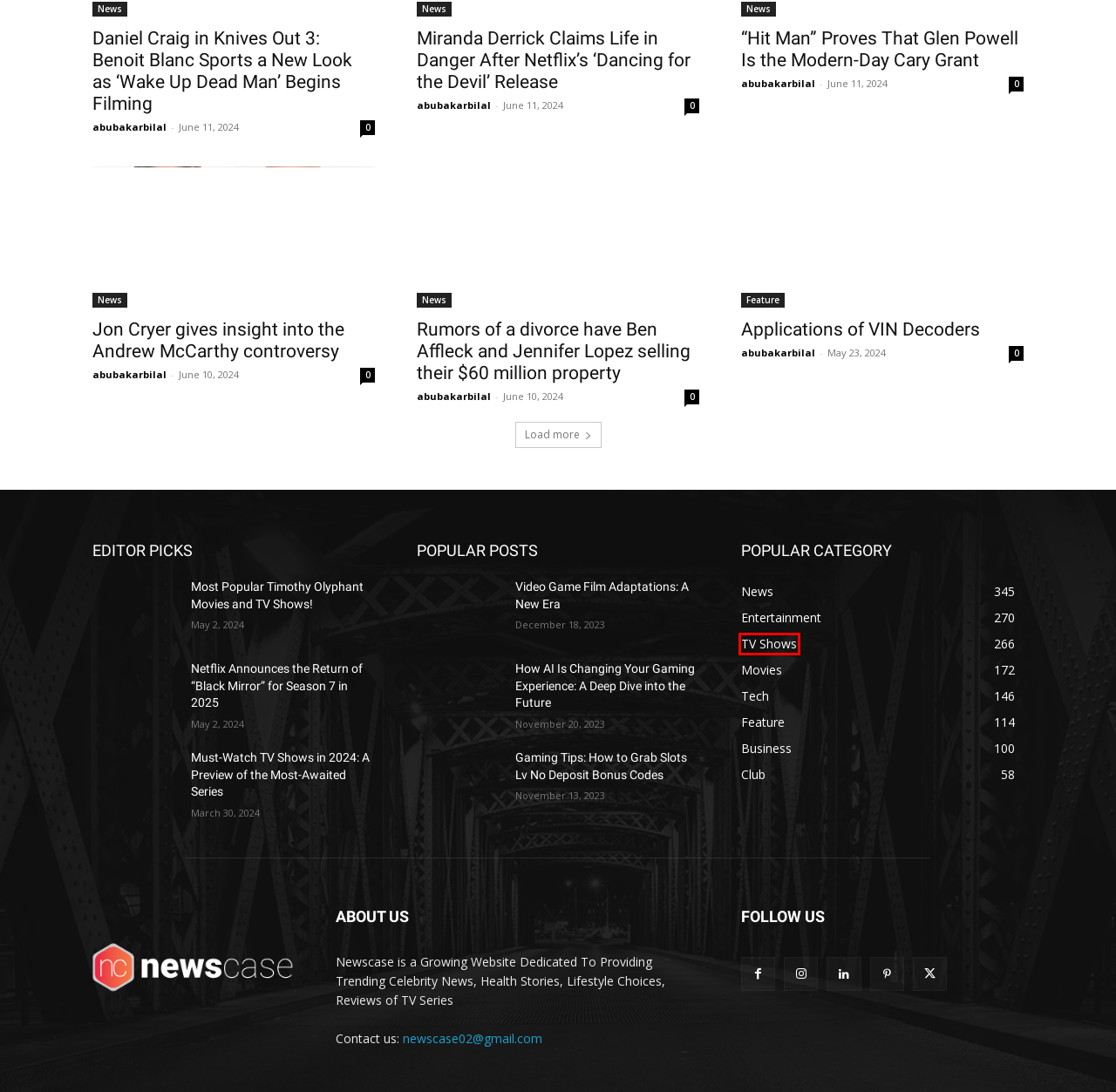Observe the screenshot of a webpage with a red bounding box highlighting an element. Choose the webpage description that accurately reflects the new page after the element within the bounding box is clicked. Here are the candidates:
A. Jon Cryer and Andrew McCarthy controversy | NewsCase
B. Latest TV shows news | Live TV shows news | Newscase
C. Must - Watch TV Shows in 2024: A Preview of the Most Awaited Series | NewsCase
D. Latest movies news 2024 and 2025 | Newscase
E. Video Game Film Adaptations: A New Era | NewsCase
F. Latest and Exclusive technology news | Newscase
G. How AI Is Changing Your Gaming Experience: A Deep Dive into the Future | NewsCase
H. Netflix Announces the Return of “Black Mirror” for Season 7 | NewsCase

B